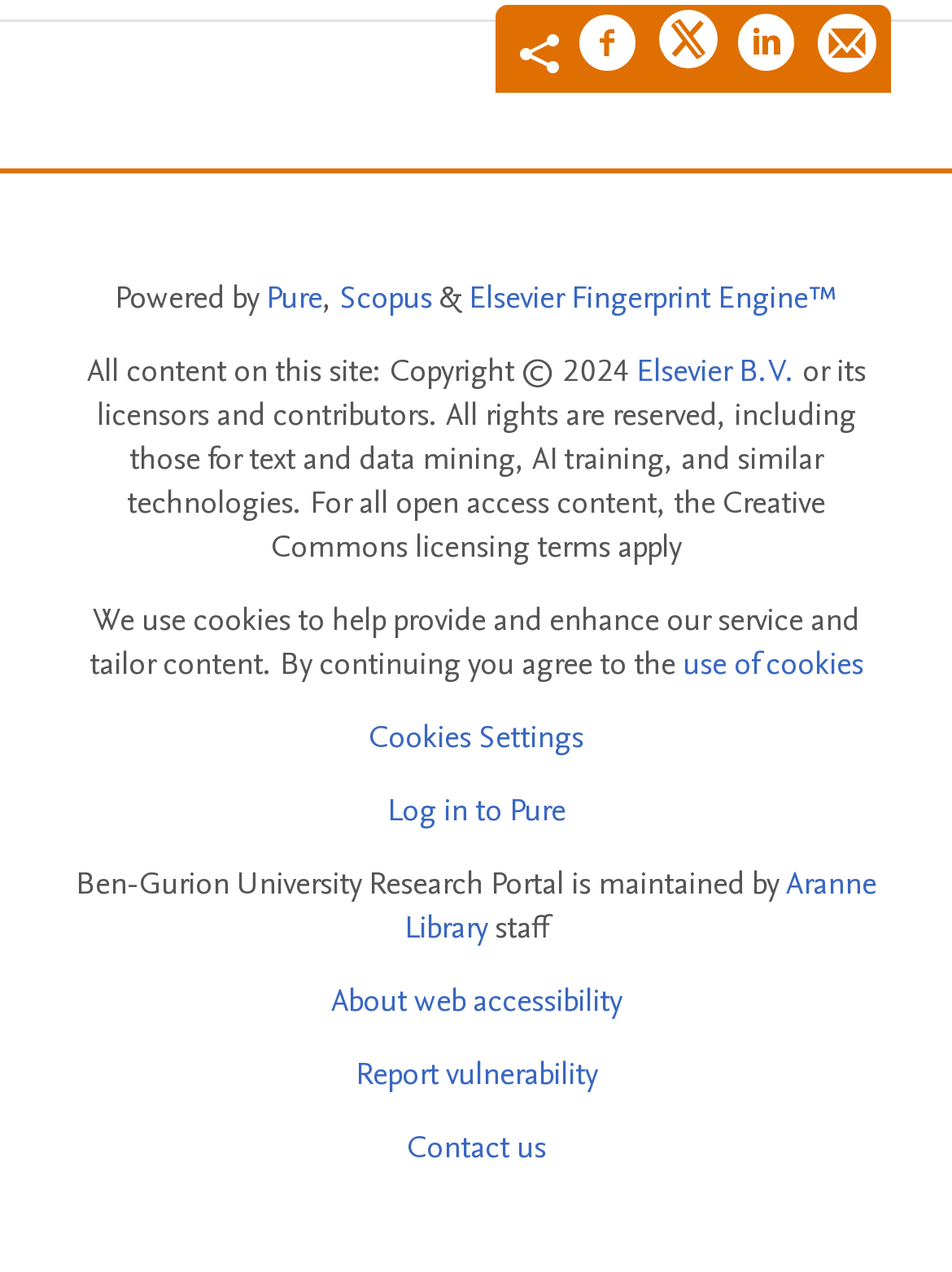Find the bounding box coordinates of the element you need to click on to perform this action: 'visit Holistic Dentistry'. The coordinates should be represented by four float values between 0 and 1, in the format [left, top, right, bottom].

None